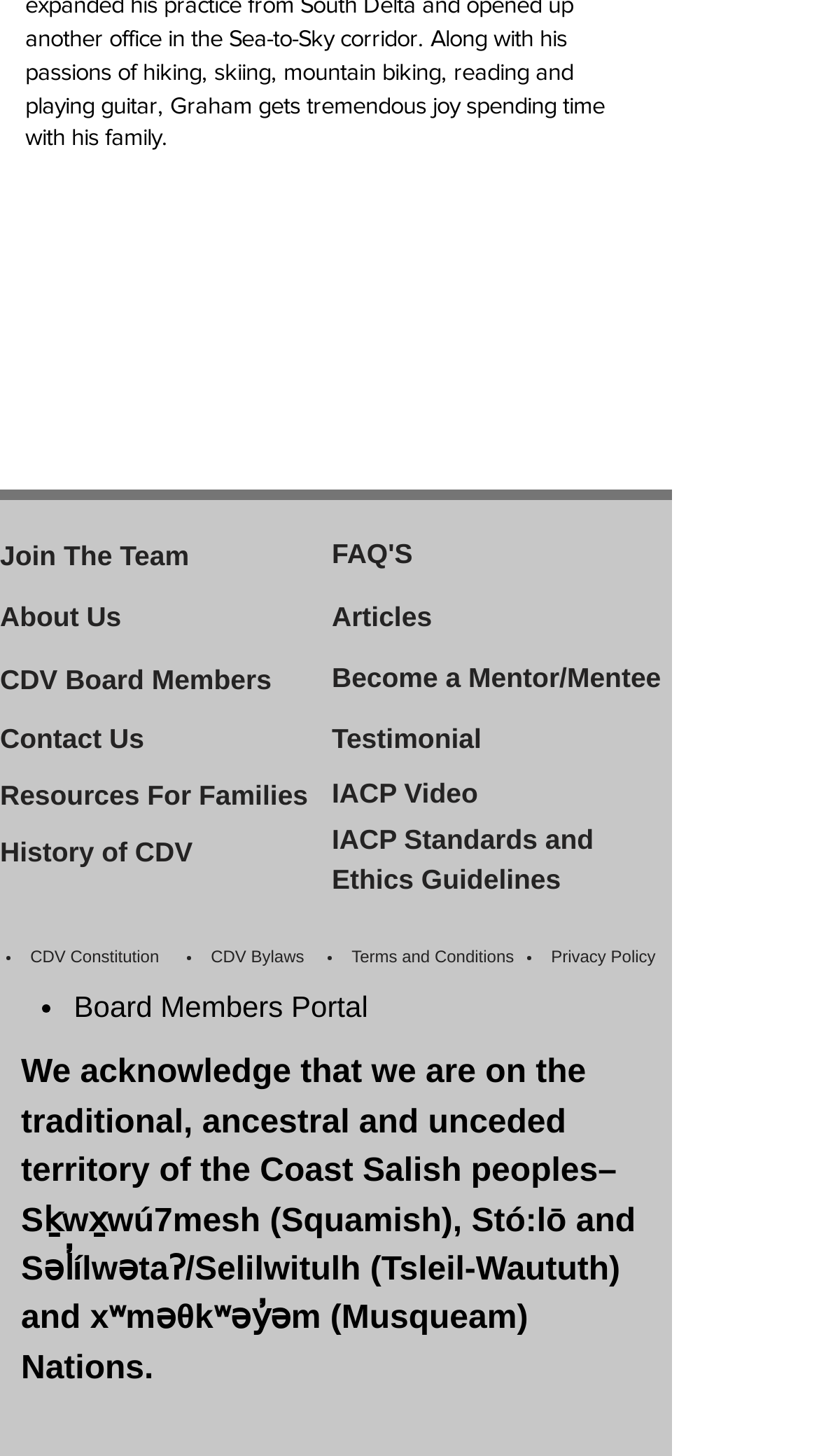What is the title of the second link in the webpage?
Using the image as a reference, answer with just one word or a short phrase.

About Us